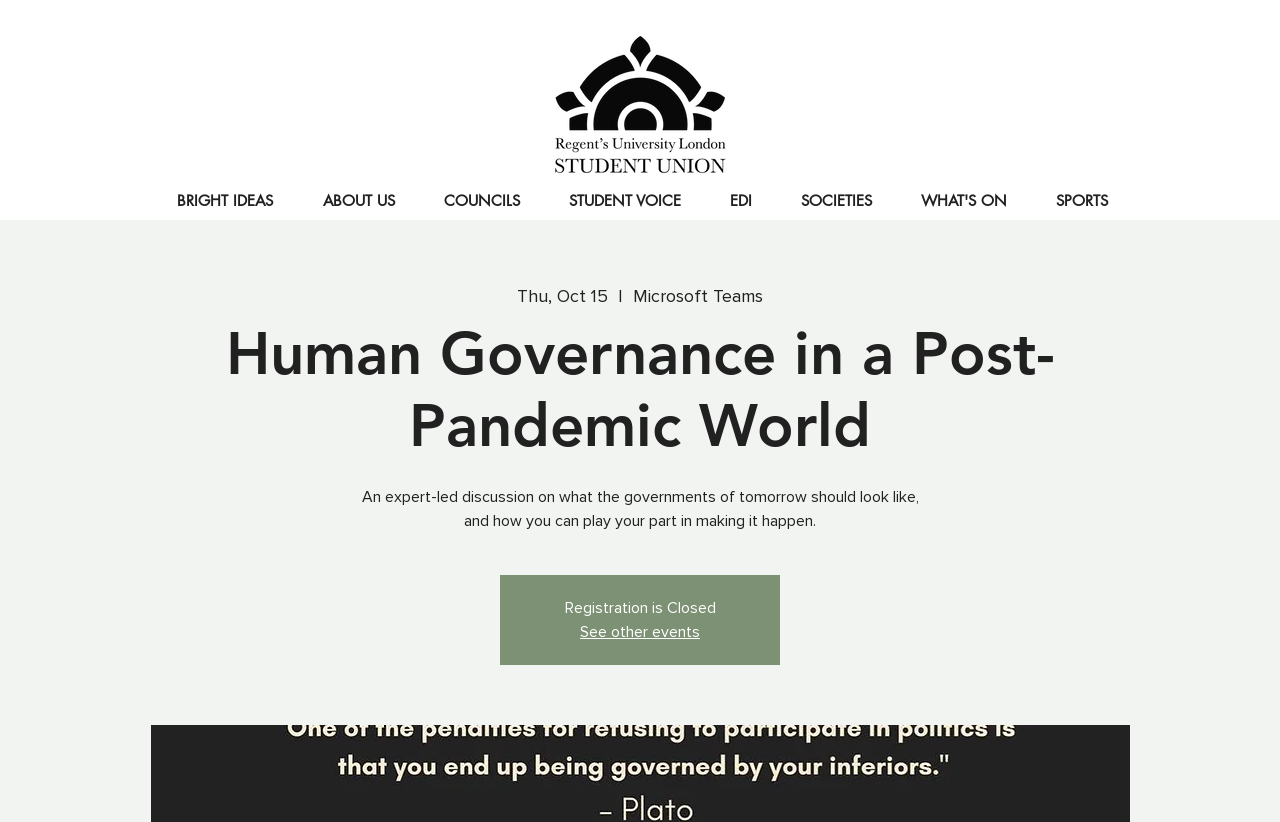Find and extract the text of the primary heading on the webpage.

Human Governance in a Post-Pandemic World